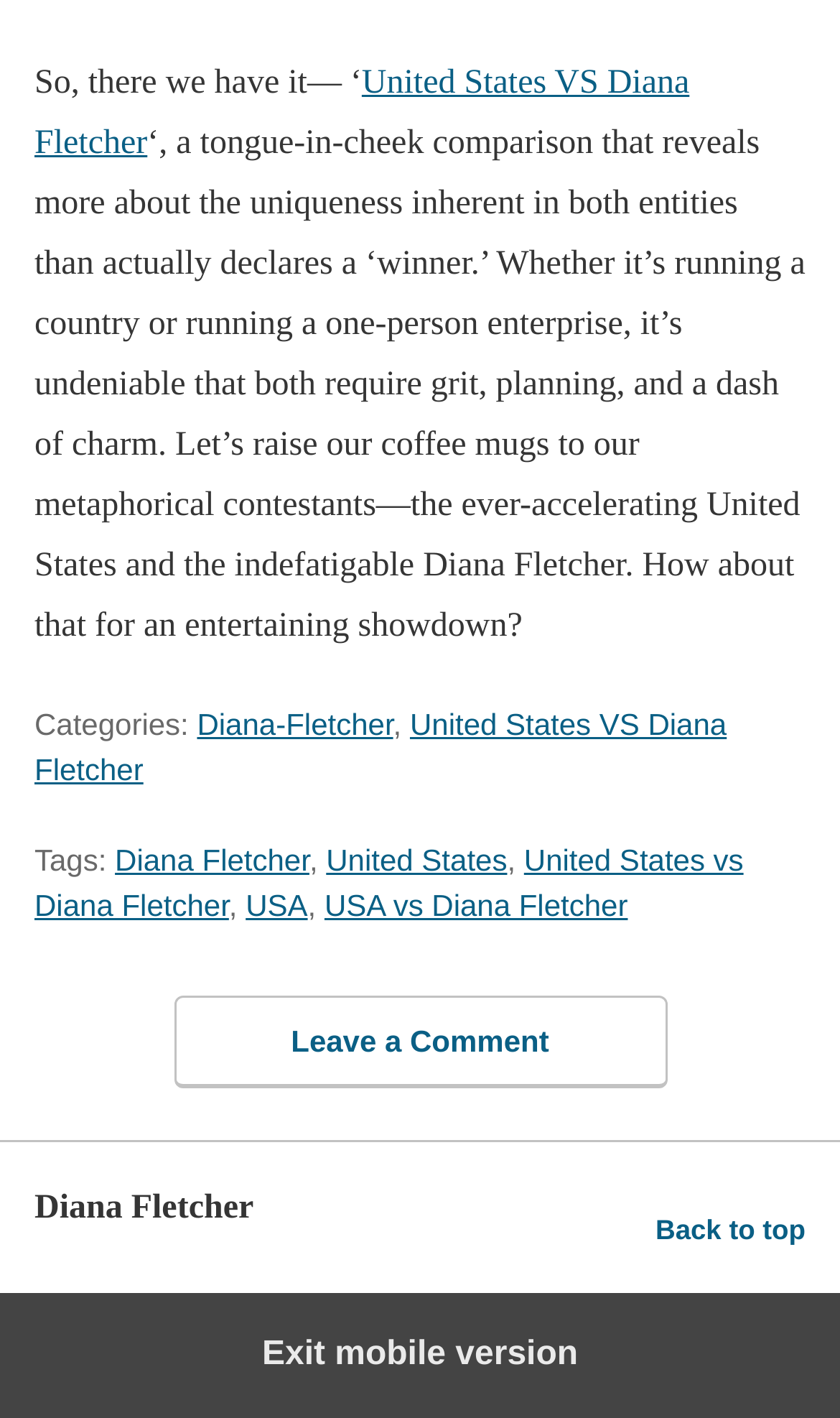What is the topic of comparison?
Give a single word or phrase as your answer by examining the image.

United States and Diana Fletcher